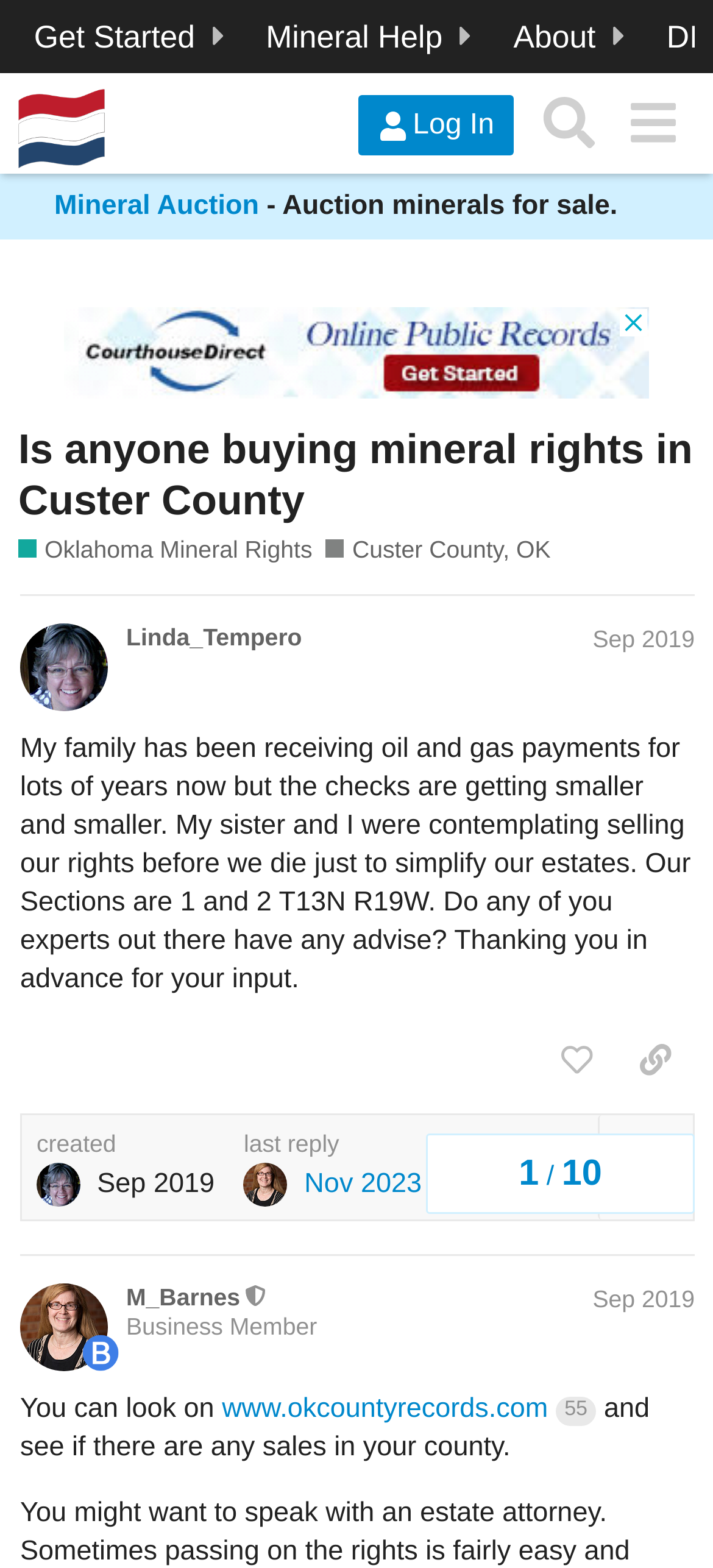Bounding box coordinates are to be given in the format (top-left x, top-left y, bottom-right x, bottom-right y). All values must be floating point numbers between 0 and 1. Provide the bounding box coordinate for the UI element described as: alt="Mineral Rights Forum"

[0.026, 0.054, 0.149, 0.109]